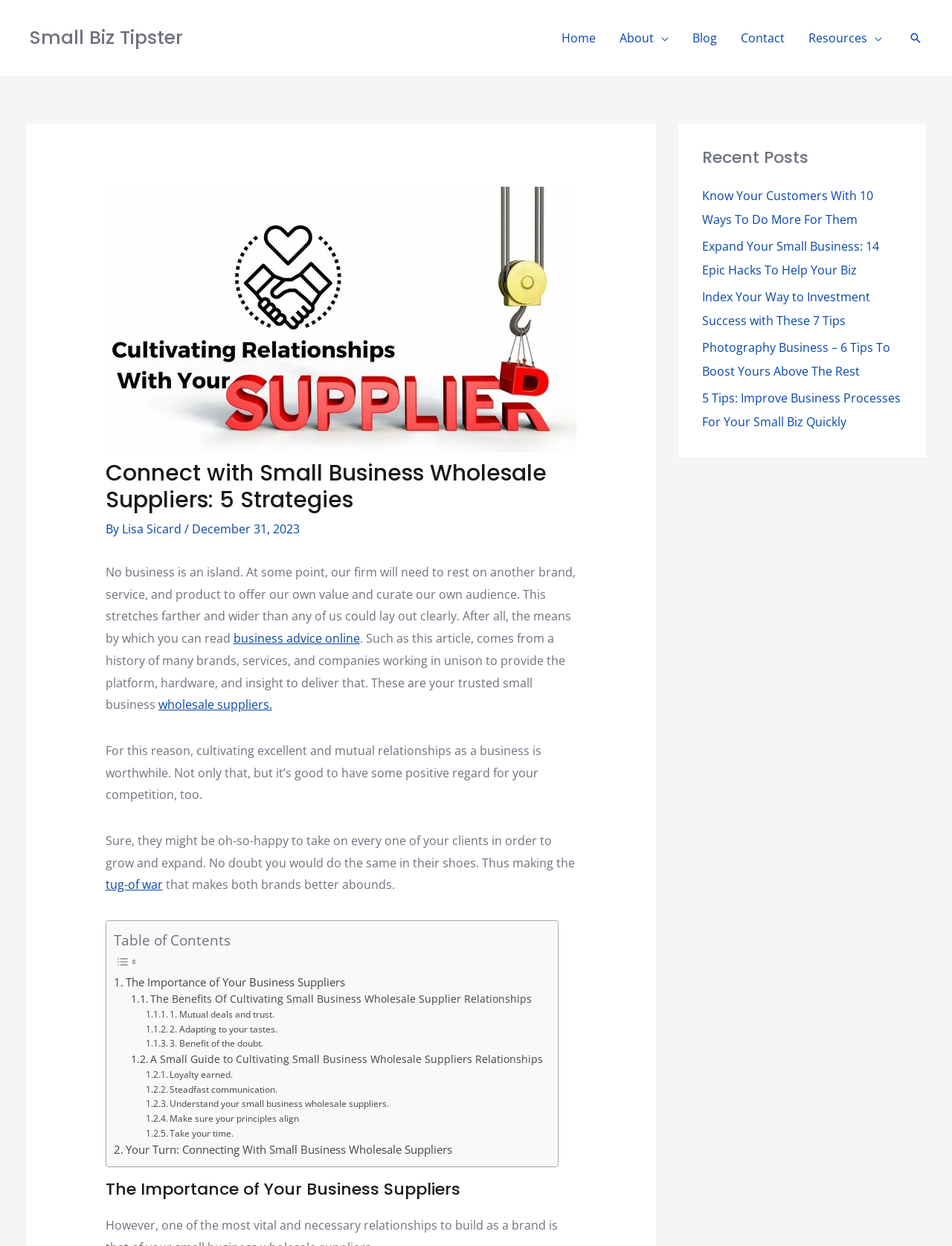Describe all the key features and sections of the webpage thoroughly.

This webpage is about cultivating relationships with small business wholesale suppliers. At the top, there is a navigation bar with links to "Home", "About", "Blog", "Contact", and "Resources". On the top right, there is a search icon link. Below the navigation bar, there is a header section with an image, a heading "Connect with Small Business Wholesale Suppliers: 5 Strategies", and a byline "By Lisa Sicard" with a date "December 31, 2023".

The main content of the webpage is divided into several sections. The first section starts with a paragraph of text discussing the importance of relationships with other businesses. There are links to "business advice online" and "wholesale suppliers" within the text. The section continues with more paragraphs of text, including a link to "tug-of war".

Below this section, there is a table of contents with links to different sections of the article, including "The Importance of Your Business Suppliers", "The Benefits Of Cultivating Small Business Wholesale Supplier Relationships", and "A Small Guide to Cultivating Small Business Wholesale Suppliers Relationships". Each of these sections has multiple links to subtopics.

On the right side of the webpage, there is a complementary section with a heading "Recent Posts" and a list of links to recent articles, including "Know Your Customers With 10 Ways To Do More For Them", "Expand Your Small Business: 14 Epic Hacks To Help Your Biz", and others.

Overall, the webpage has a clean and organized layout, with a focus on providing information and resources for small business owners looking to cultivate relationships with wholesale suppliers.